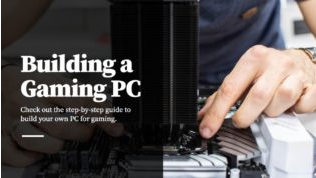Answer the question in a single word or phrase:
What is the purpose of the tagline in the image?

To encourage viewers to explore a guide